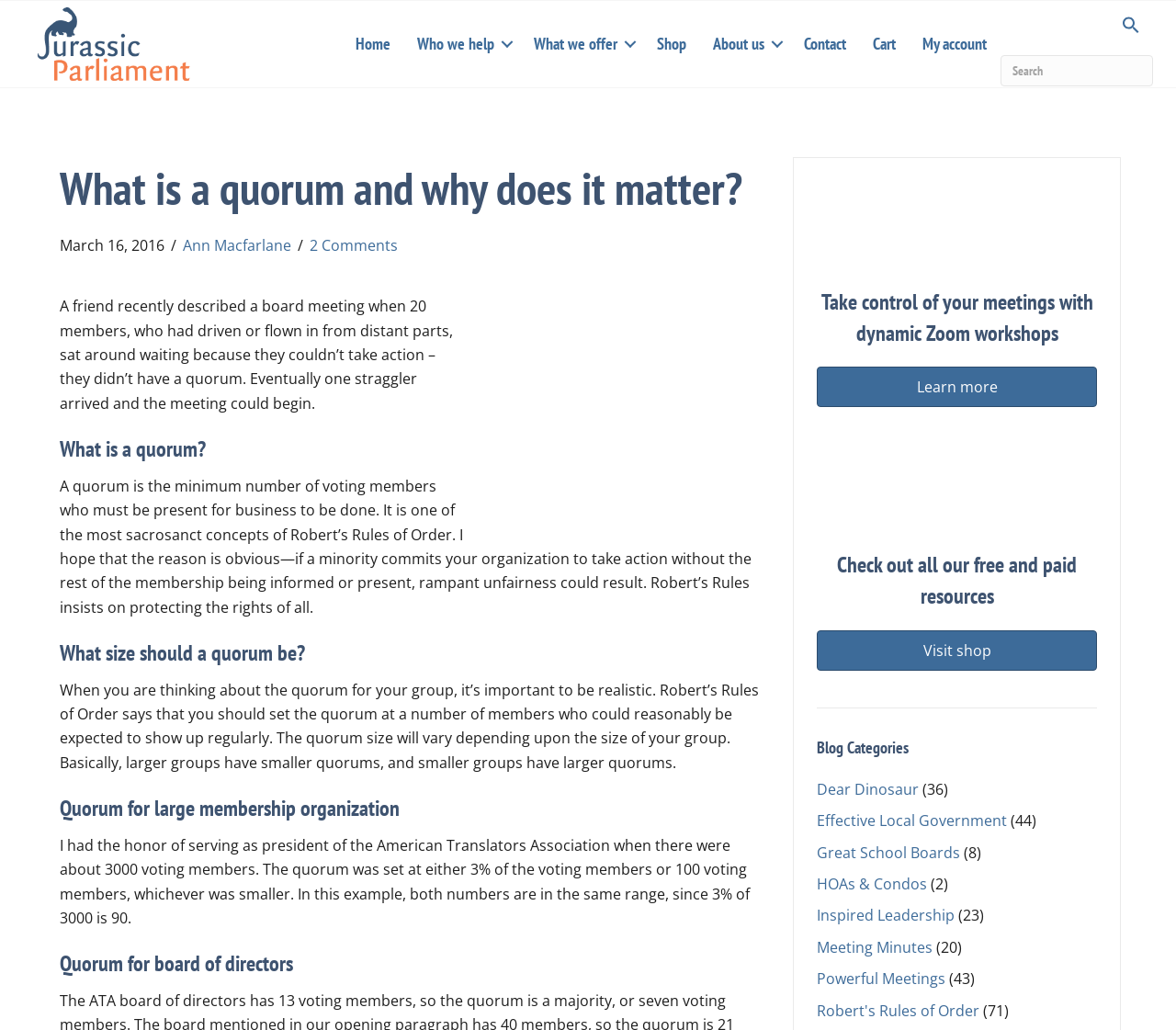Find the bounding box coordinates of the element's region that should be clicked in order to follow the given instruction: "Click the 'Home' link". The coordinates should consist of four float numbers between 0 and 1, i.e., [left, top, right, bottom].

[0.291, 0.017, 0.343, 0.069]